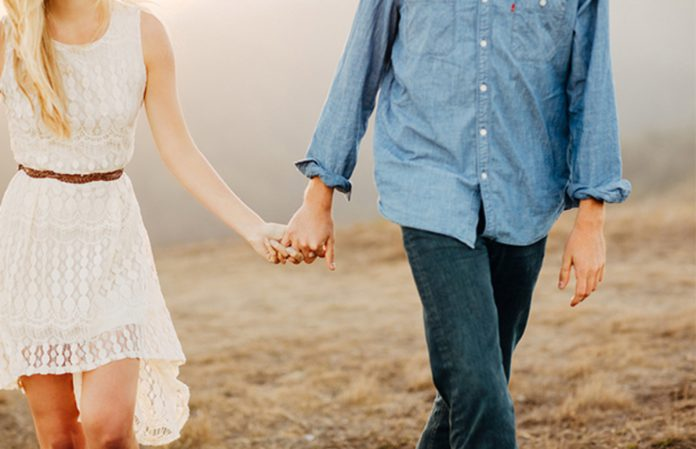What is the atmosphere of the scene?
Based on the image, give a concise answer in the form of a single word or short phrase.

Dreamy